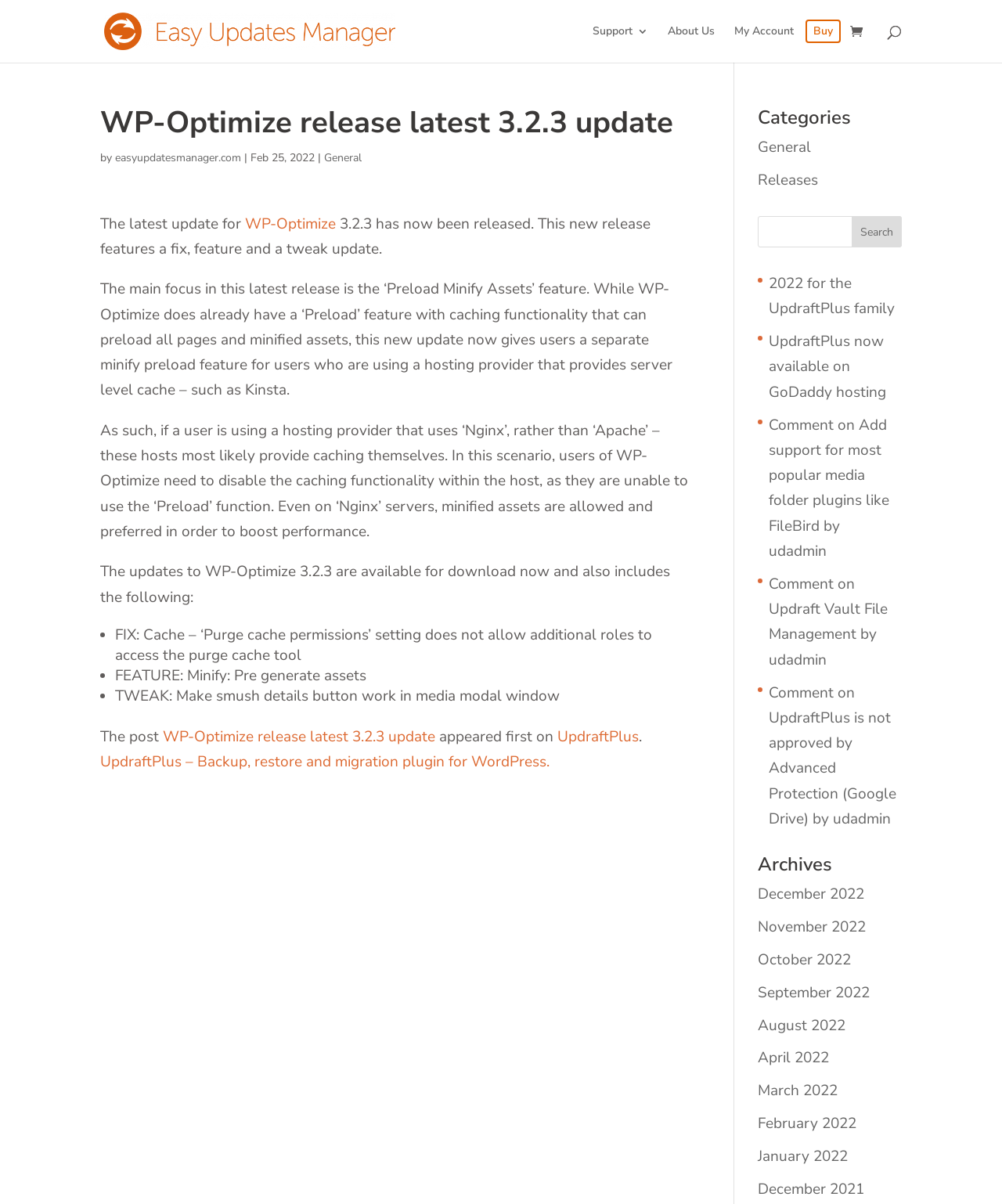Point out the bounding box coordinates of the section to click in order to follow this instruction: "Search for something".

[0.1, 0.0, 0.9, 0.001]